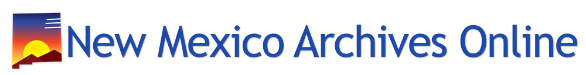Using the information shown in the image, answer the question with as much detail as possible: What is the primary color of the text in the logo?

The caption states that the text is prominently displayed in a bold, blue font, making it easily legible and visually striking, which indicates that the primary color of the text in the logo is blue.